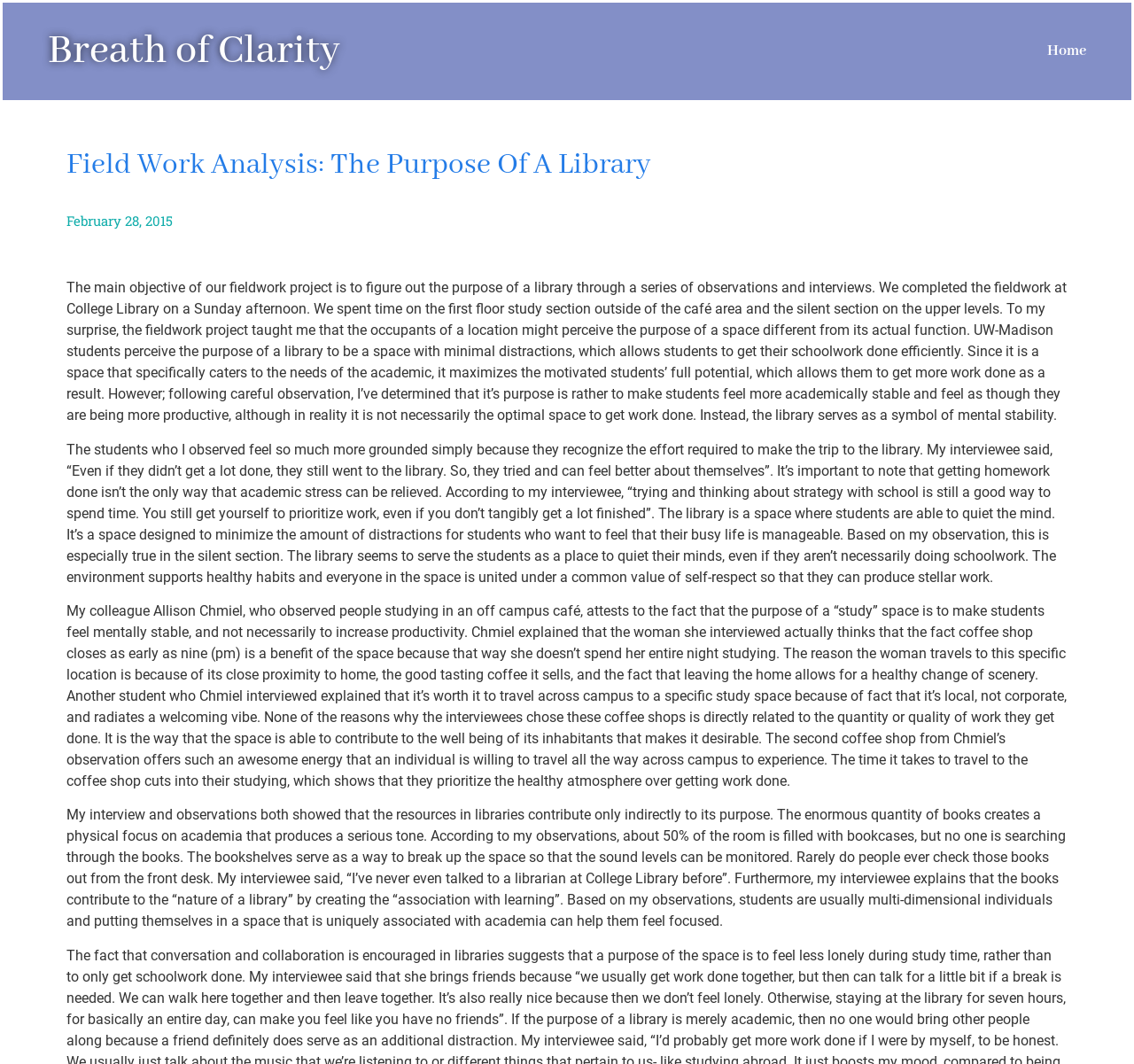Answer the question below in one word or phrase:
What is the significance of the bookshelves in the library?

to create a serious tone